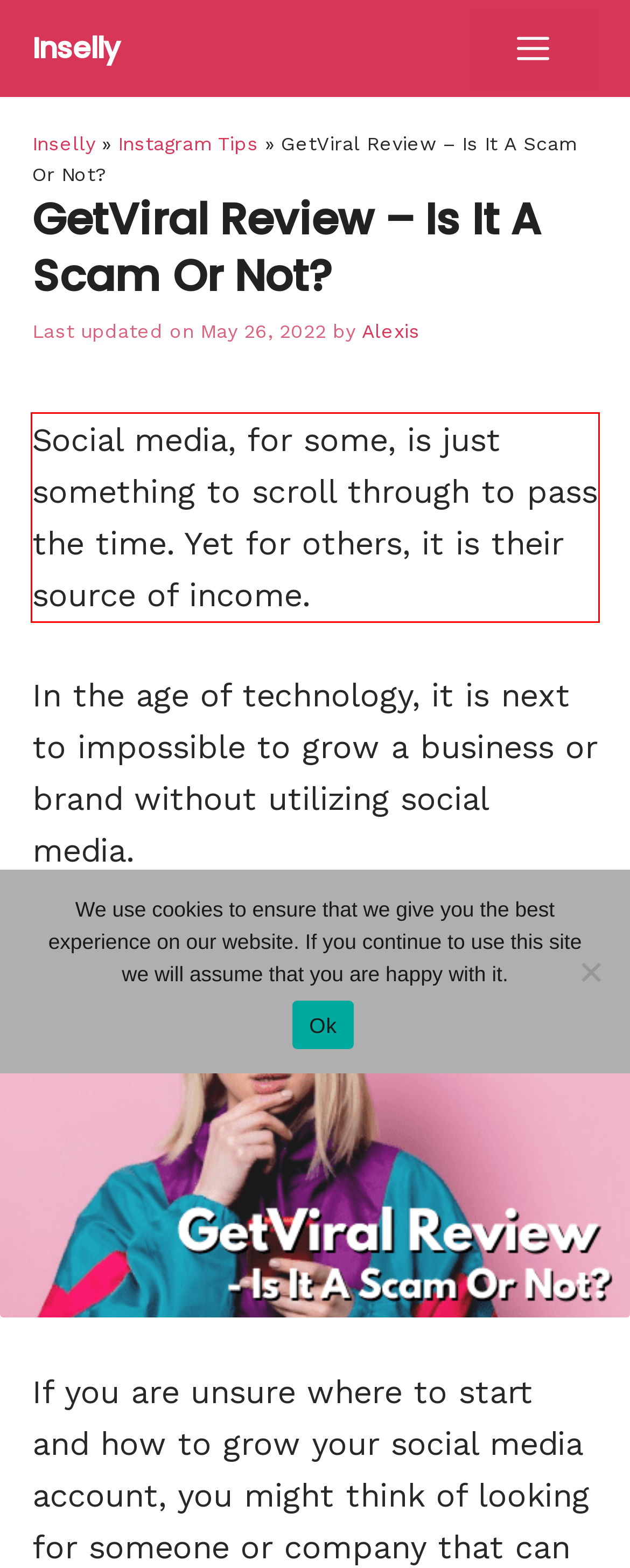Using the provided webpage screenshot, identify and read the text within the red rectangle bounding box.

Social media, for some, is just something to scroll through to pass the time. Yet for others, it is their source of income.